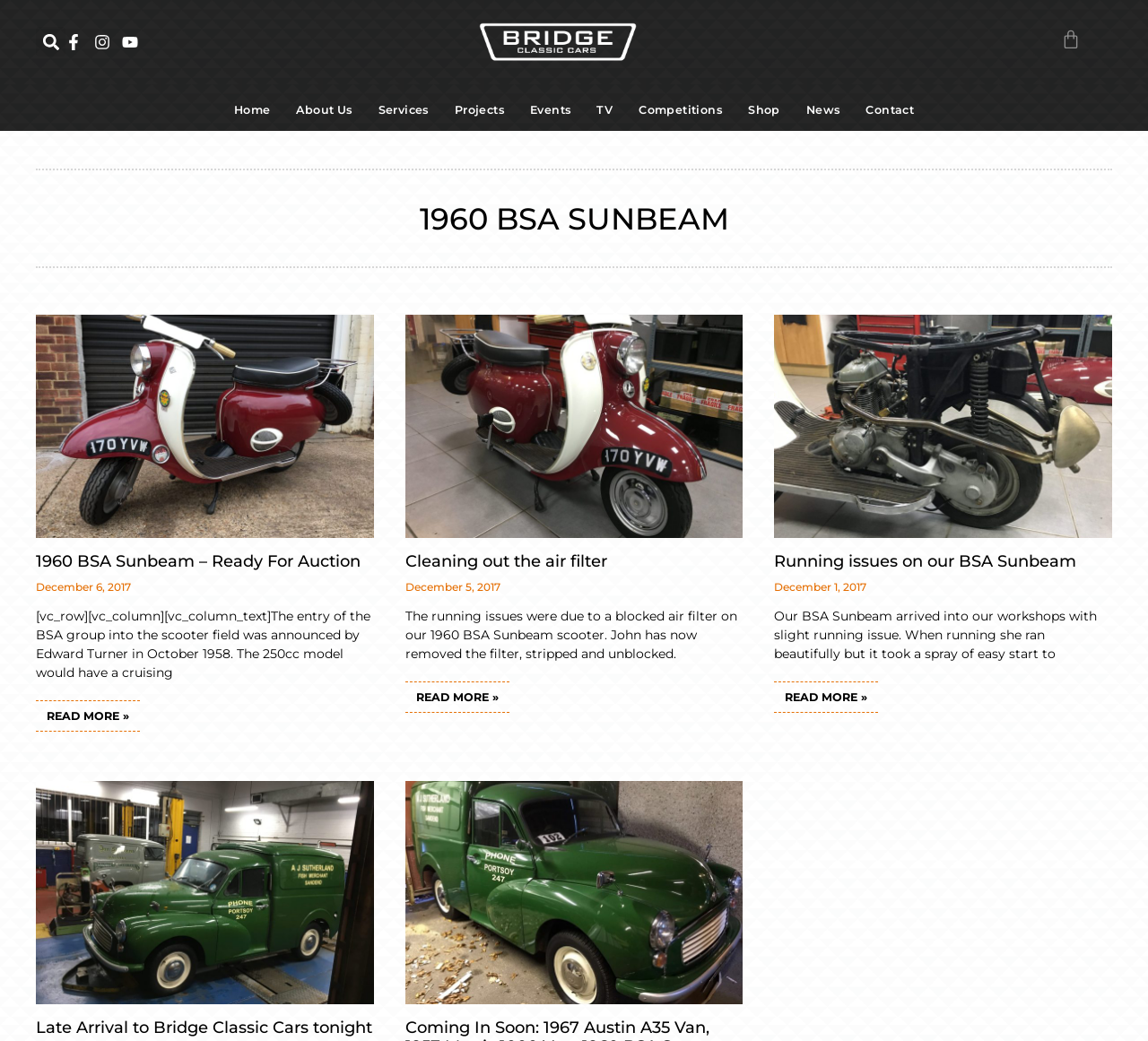Could you specify the bounding box coordinates for the clickable section to complete the following instruction: "Read more about 1960 BSA Sunbeam – Ready For Auction"?

[0.031, 0.673, 0.122, 0.703]